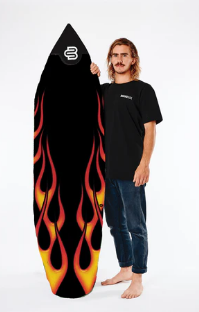Give a one-word or short phrase answer to this question: 
What is the hairstyle of the young man?

Wavy